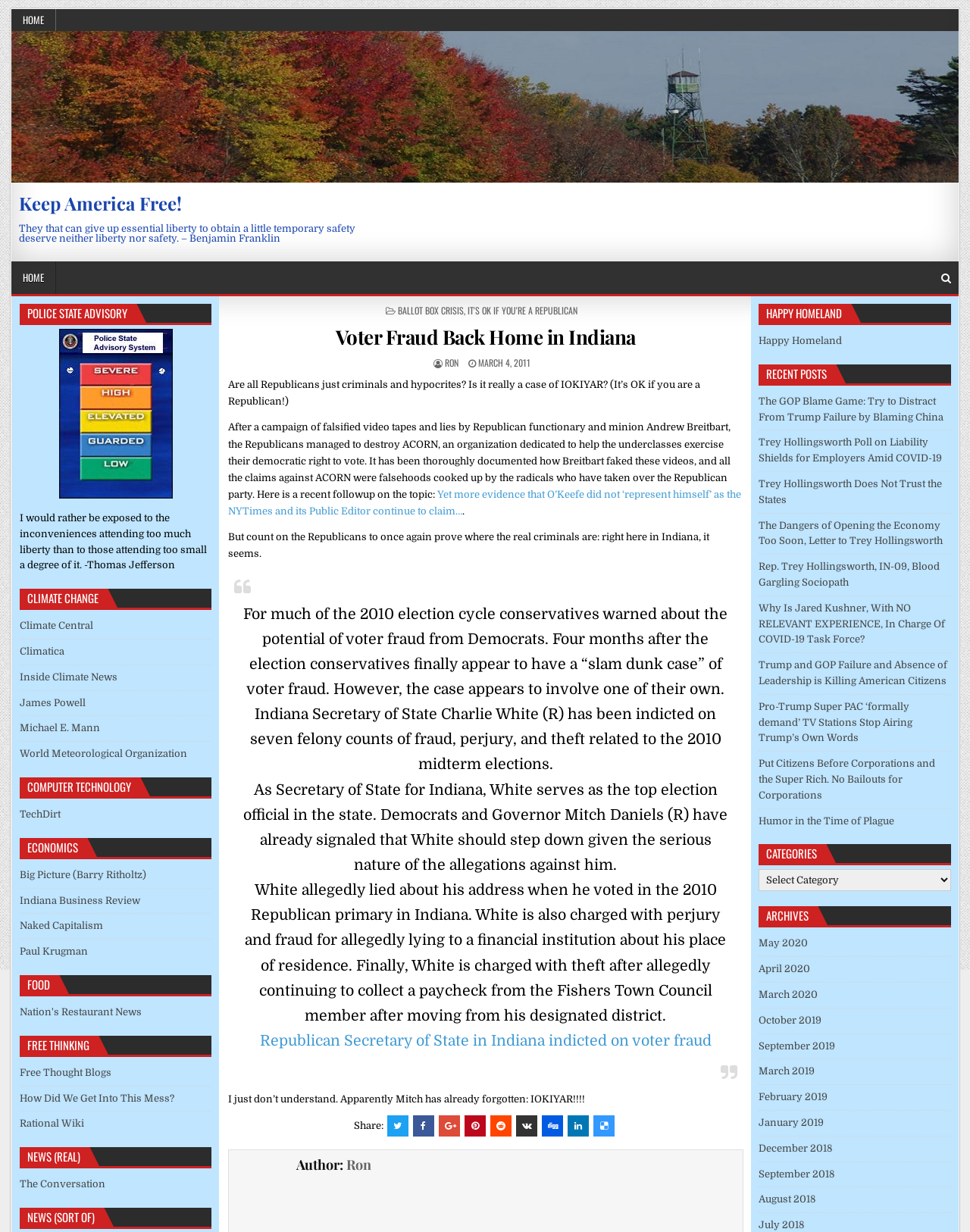Summarize the webpage in an elaborate manner.

This webpage appears to be a blog or news website focused on politics and social issues. At the top of the page, there is a heading that reads "Voter Fraud Back Home in Indiana – Keep America Free!" with a link to the "HOME" page. Below this, there is a quote from Benjamin Franklin about liberty and safety.

The main content of the page is divided into several sections. On the left side, there are multiple headings and links to various topics, including "POLICE STATE ADVISORY", "CLIMATE CHANGE", "COMPUTER TECHNOLOGY", "ECONOMICS", "FOOD", "FREE THINKING", "NEWS (REAL)", and "NEWS (SORT OF)". Each of these headings has several links to related websites or articles.

On the right side, there is a main article titled "Voter Fraud Back Home in Indiana" with a subheading "Are all Republicans just criminals and hypocrites? Is it really a case of IOKIYAR? (It’s OK if you are a Republican!)". The article discusses voter fraud and the indictment of Indiana Secretary of State Charlie White on seven felony counts. The article also includes a blockquote with a news article about White's indictment.

Below the main article, there are several links to related articles, including "Republican Secretary of State in Indiana indicted on voter fraud". There is also a section with social media sharing links and a footer with additional links to other websites and articles.

At the bottom of the page, there are headings for "RECENT POSTS" and "HAPPY HOMELAND" with links to related articles and websites. Overall, the webpage appears to be a collection of articles and links related to politics, social issues, and news.